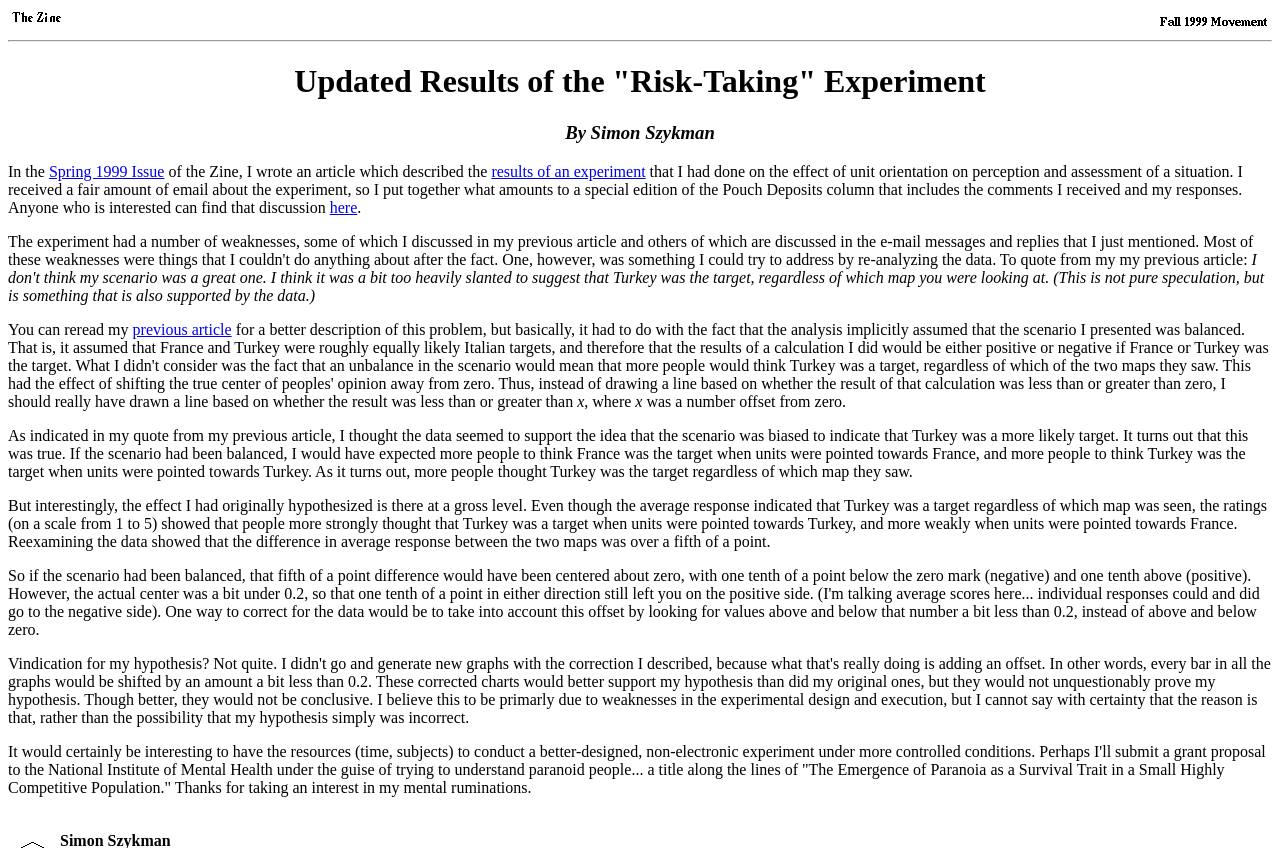Can you find and generate the webpage's heading?

Updated Results of the "Risk-Taking" Experiment